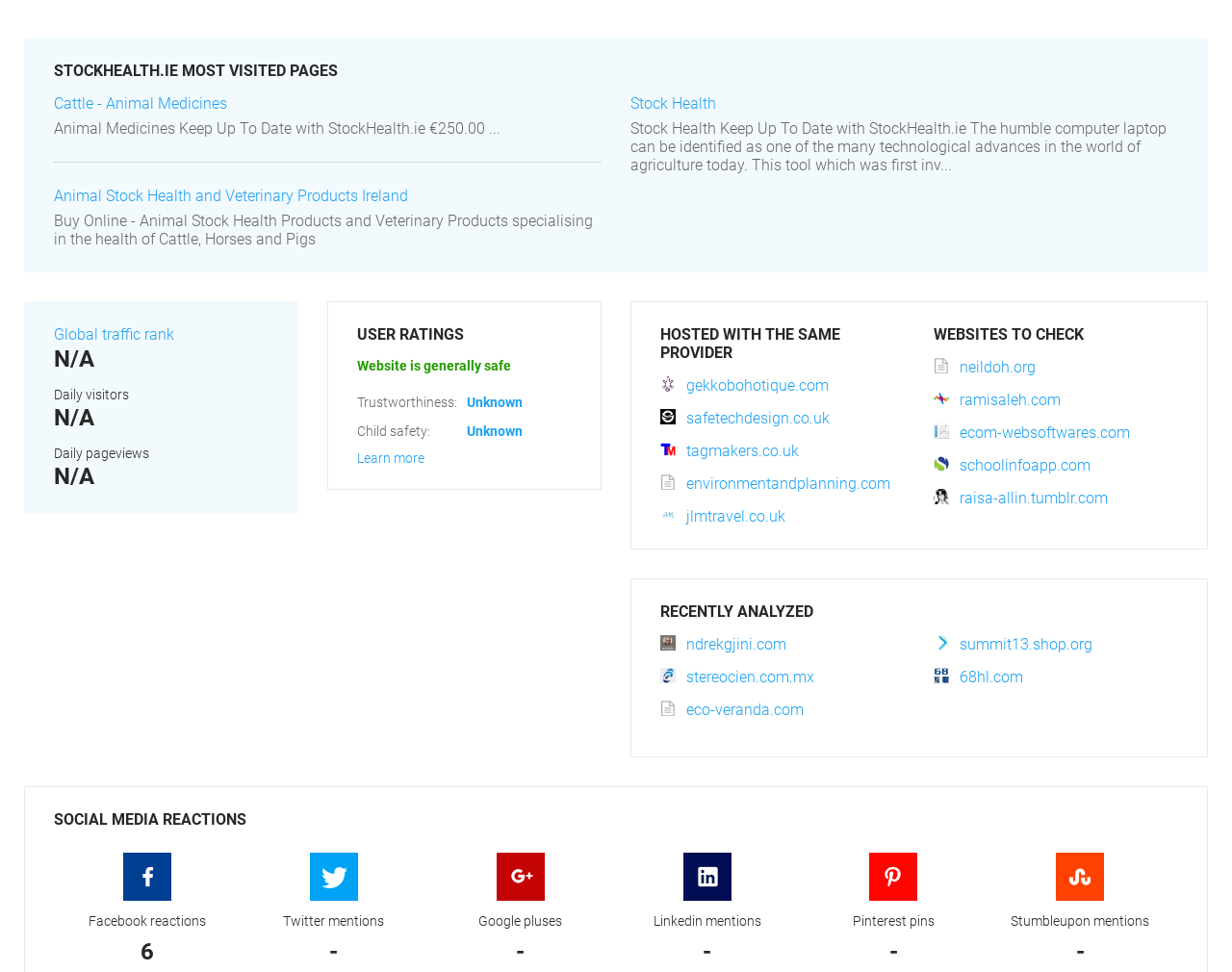Identify the bounding box of the HTML element described here: "Global traffic rank". Provide the coordinates as four float numbers between 0 and 1: [left, top, right, bottom].

[0.044, 0.335, 0.141, 0.353]